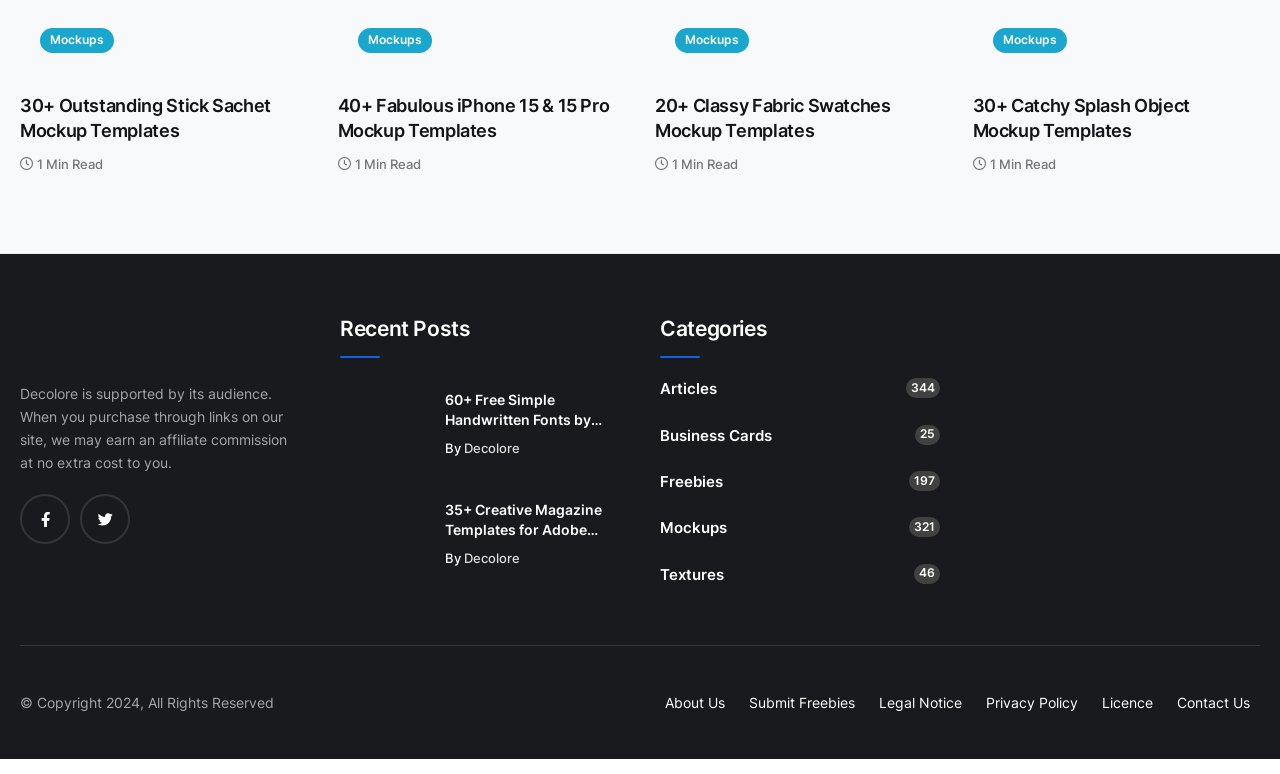Based on the image, please elaborate on the answer to the following question:
How many recent posts are listed on the website?

I found the 'Recent Posts' section and saw that it lists two articles: '60+ Free Simple Handwritten Fonts by Syaf Rizal' and '35+ Creative Magazine Templates for Adobe InDesign'.